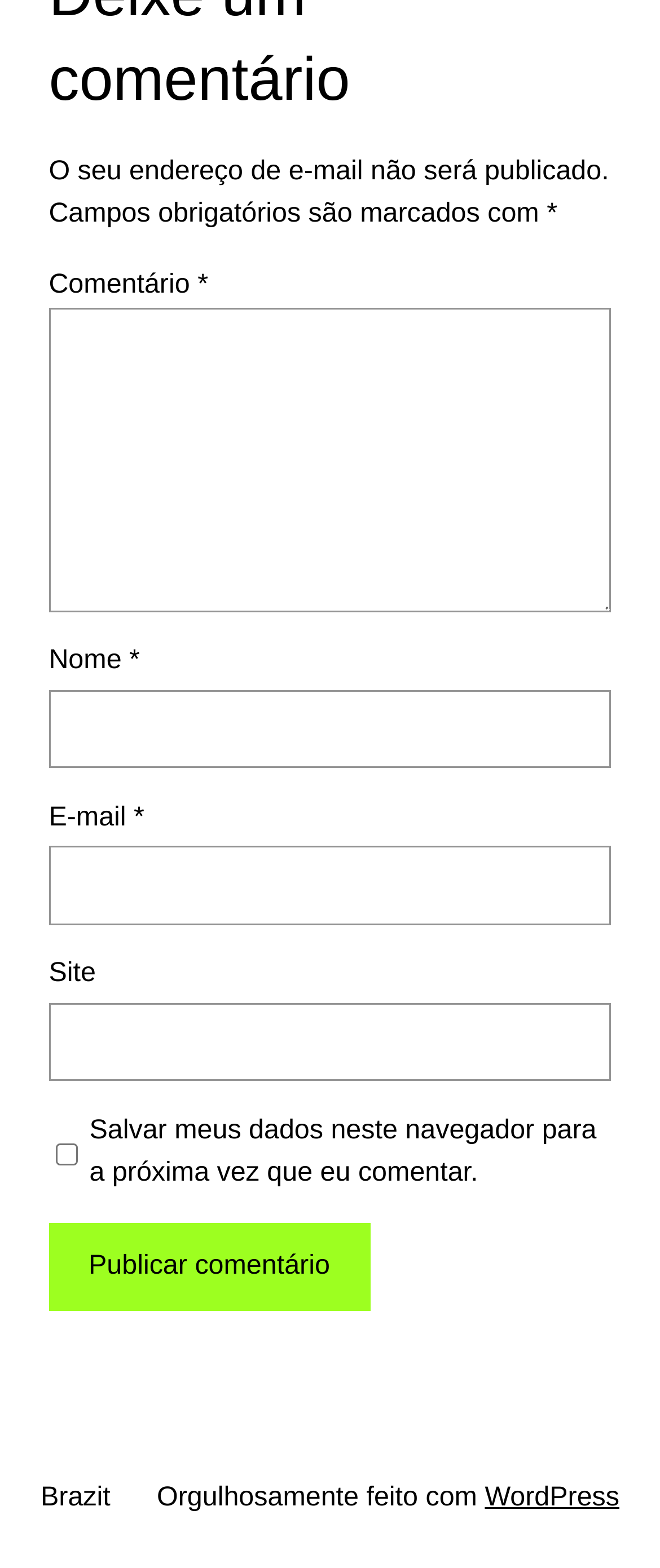What is the function of the button? Based on the image, give a response in one word or a short phrase.

Publish comment